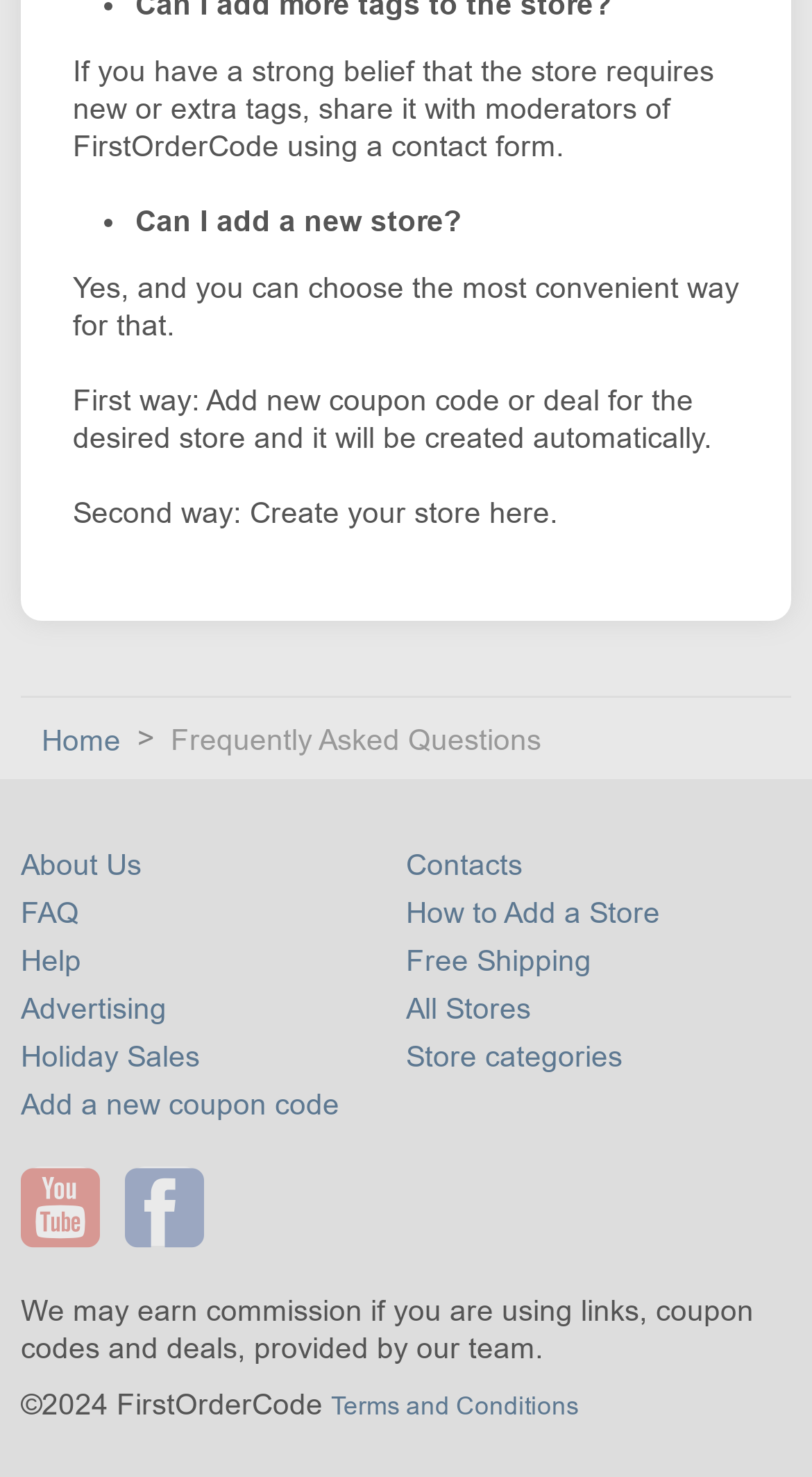Provide your answer in a single word or phrase: 
What is the purpose of the contact form?

Share strong belief about store tags